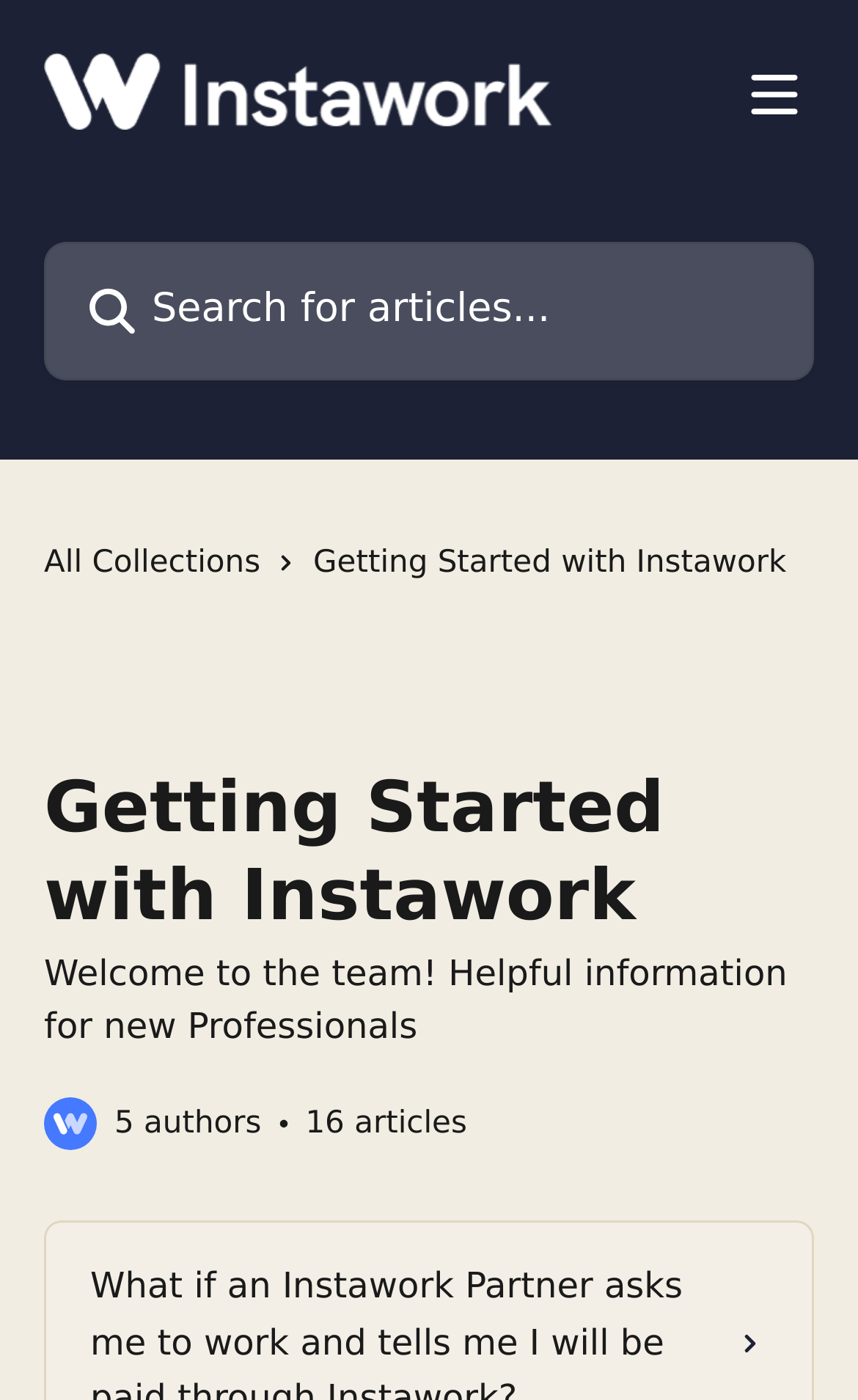What is the purpose of the textbox?
Please answer the question with as much detail as possible using the screenshot.

I found the answer by looking at the textbox in the header section, which has a placeholder text 'Search for articles...'.